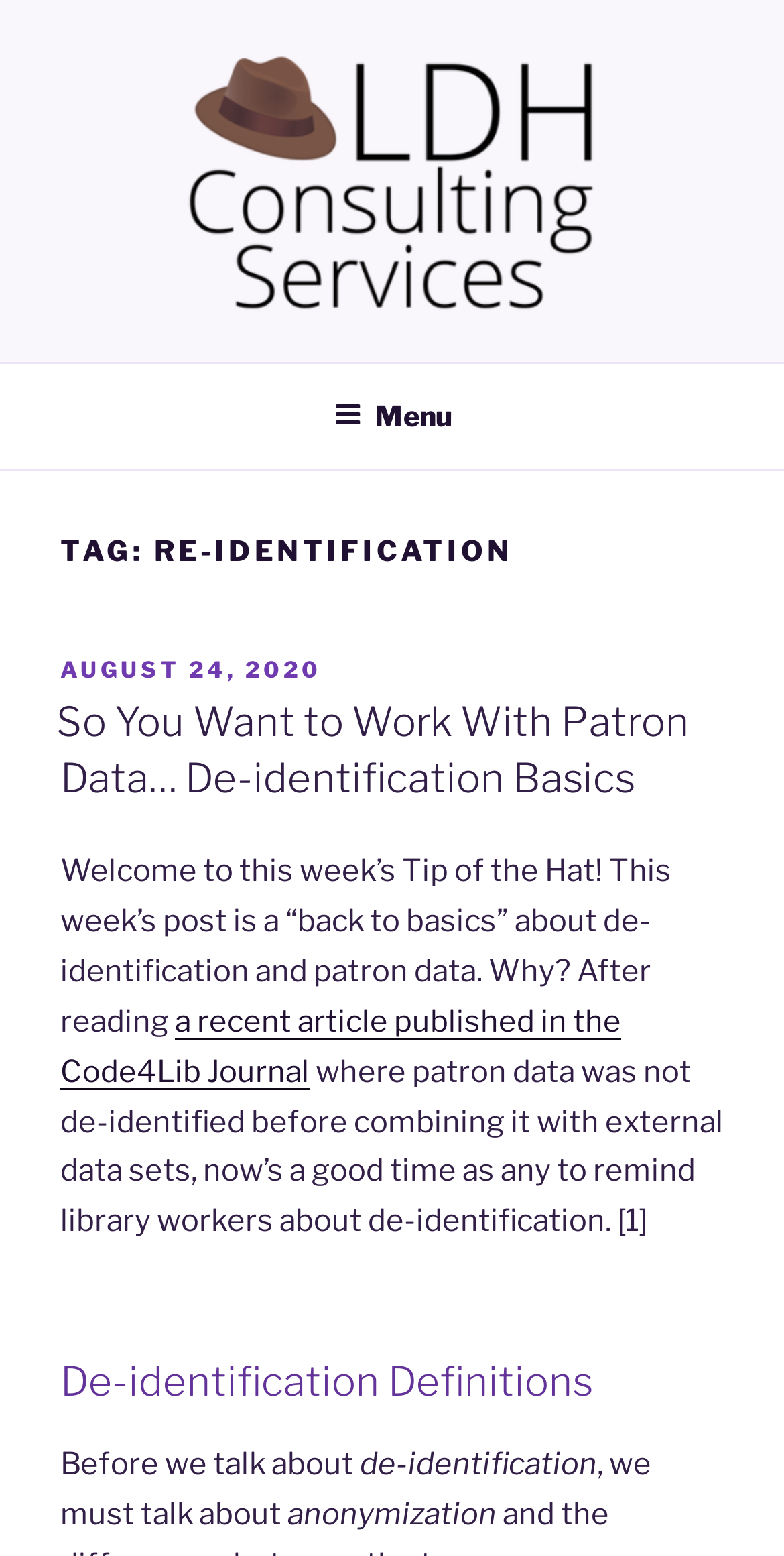What is the title of the first section?
Using the image, provide a detailed and thorough answer to the question.

The title of the first section can be found below the 'TAG: RE-IDENTIFICATION' heading, where it is written as a heading and a link.